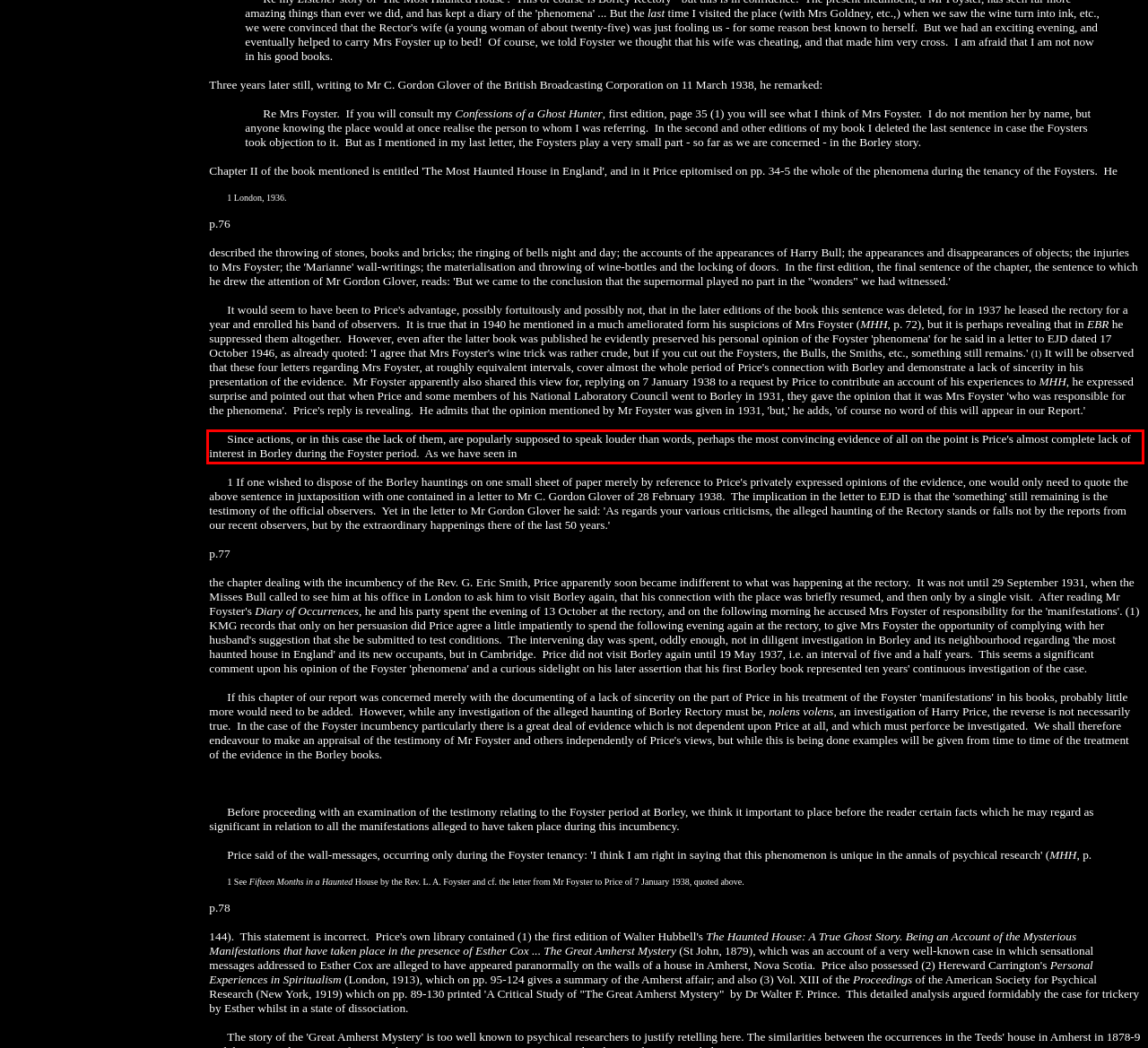Identify the text inside the red bounding box on the provided webpage screenshot by performing OCR.

Since actions, or in this case the lack of them, are popularly supposed to speak louder than words, perhaps the most convincing evidence of all on the point is Price's almost complete lack of interest in Borley during the Foyster period. As we have seen in